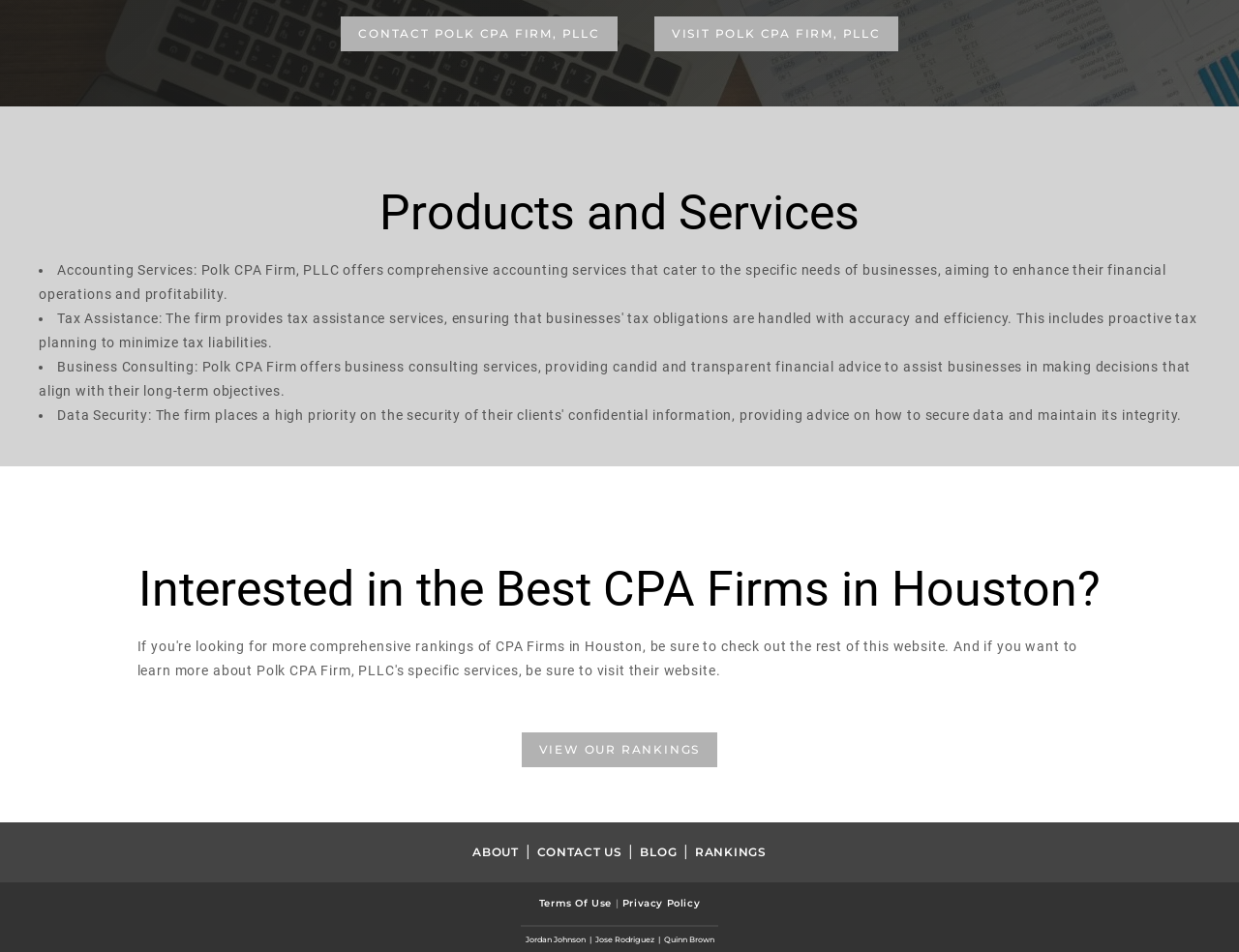Who are the people listed at the bottom of the webpage?
From the image, respond using a single word or phrase.

Jordan Johnson, Jose Rodriguez, and Quinn Brown